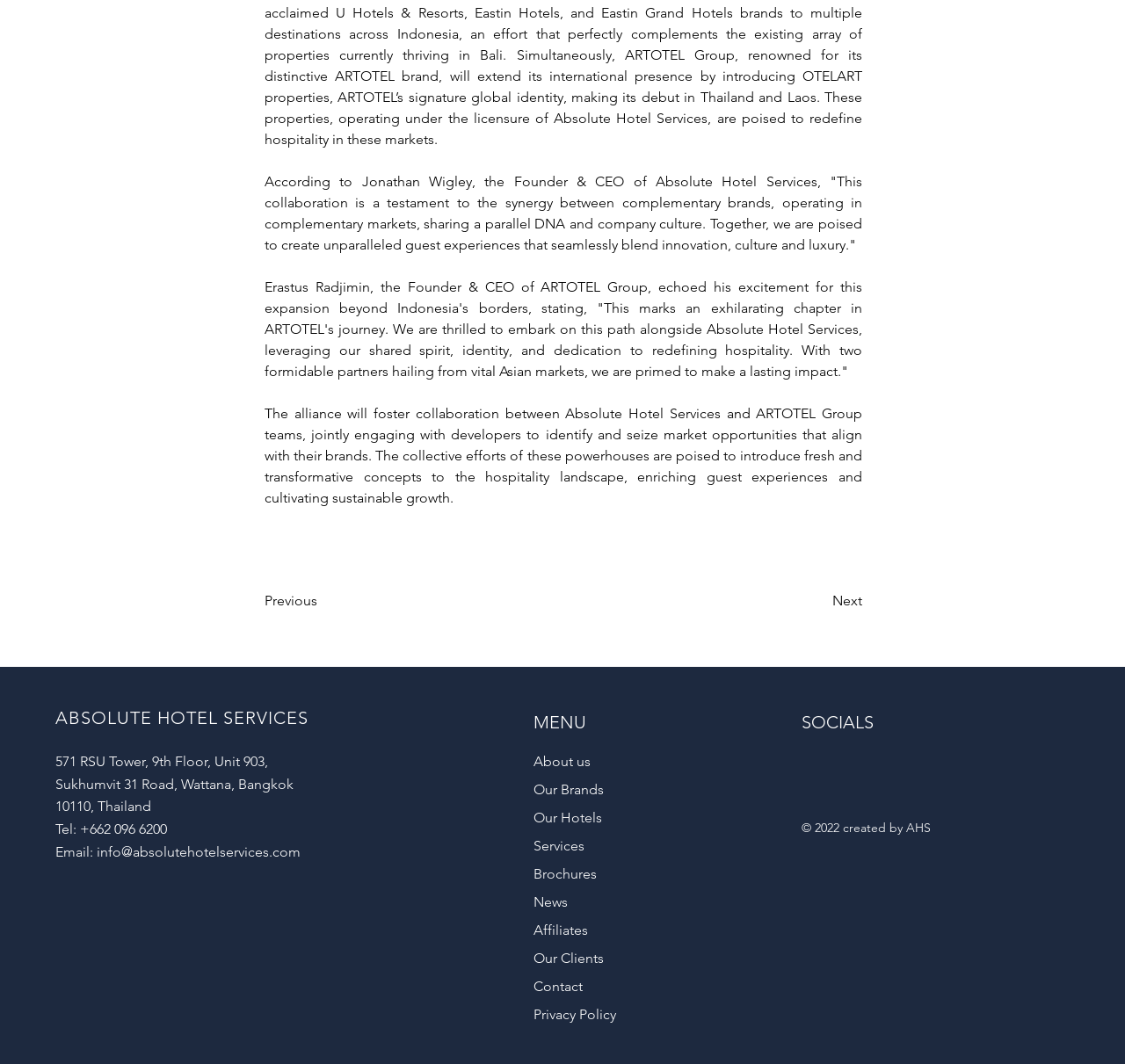How many social media links are there on the webpage?
Based on the screenshot, give a detailed explanation to answer the question.

There are two social media links on the webpage, namely Facebook and LinkedIn, which are located at the bottom of the page under the 'SOCIALS' section.